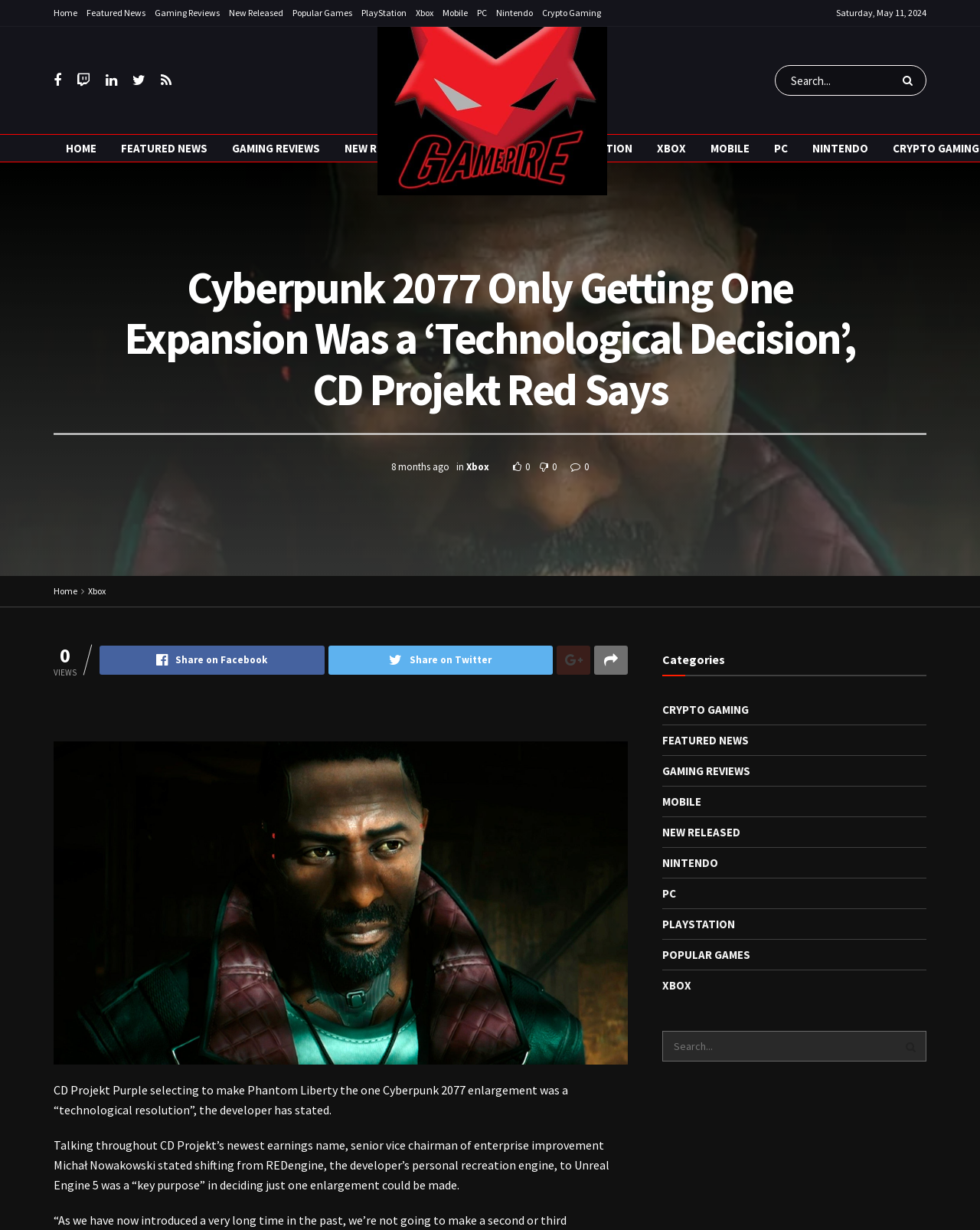Locate the bounding box coordinates of the element's region that should be clicked to carry out the following instruction: "Click on the 'About' link". The coordinates need to be four float numbers between 0 and 1, i.e., [left, top, right, bottom].

None